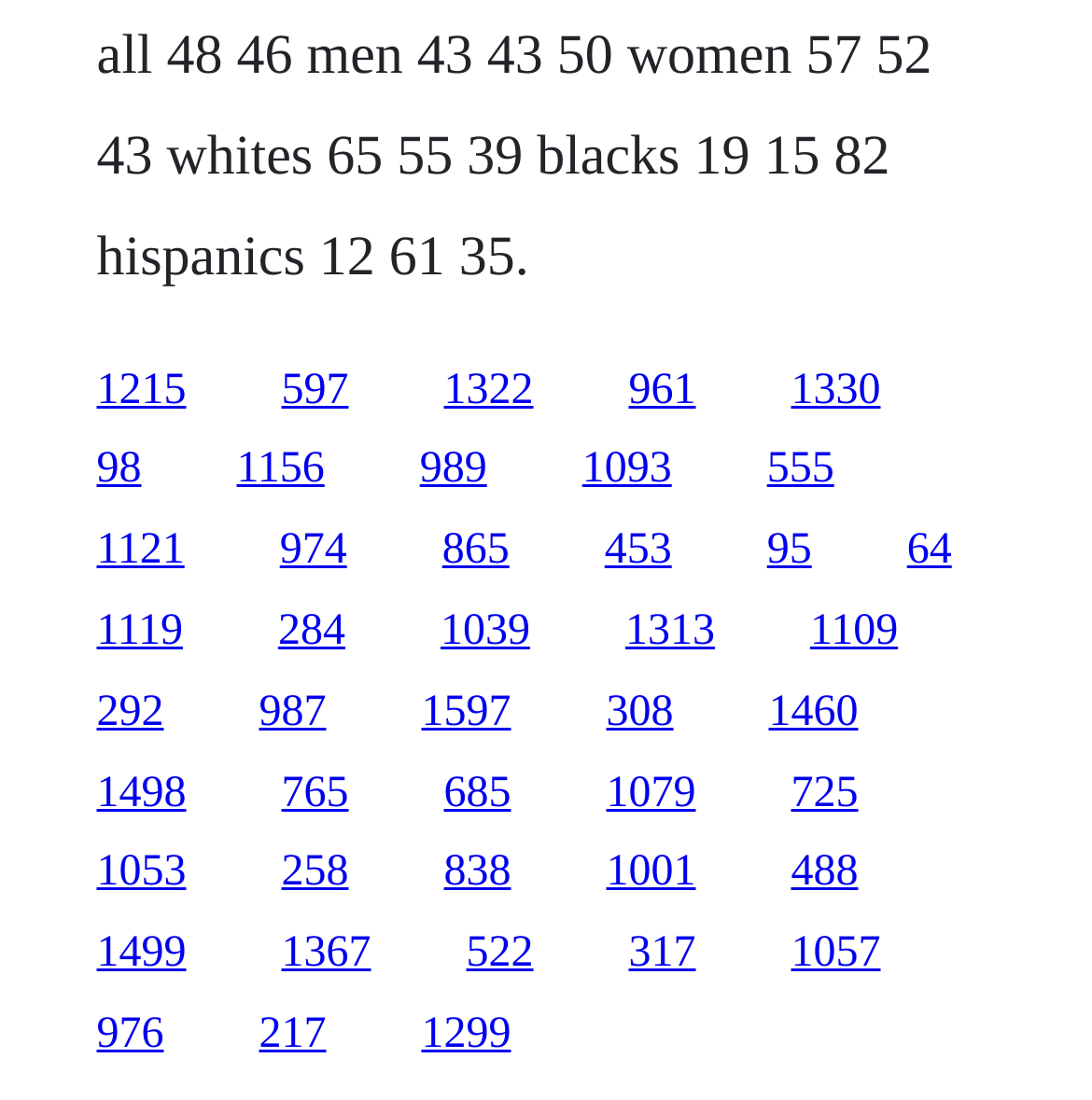How many links have a width greater than 0.1?
Give a single word or phrase answer based on the content of the image.

24